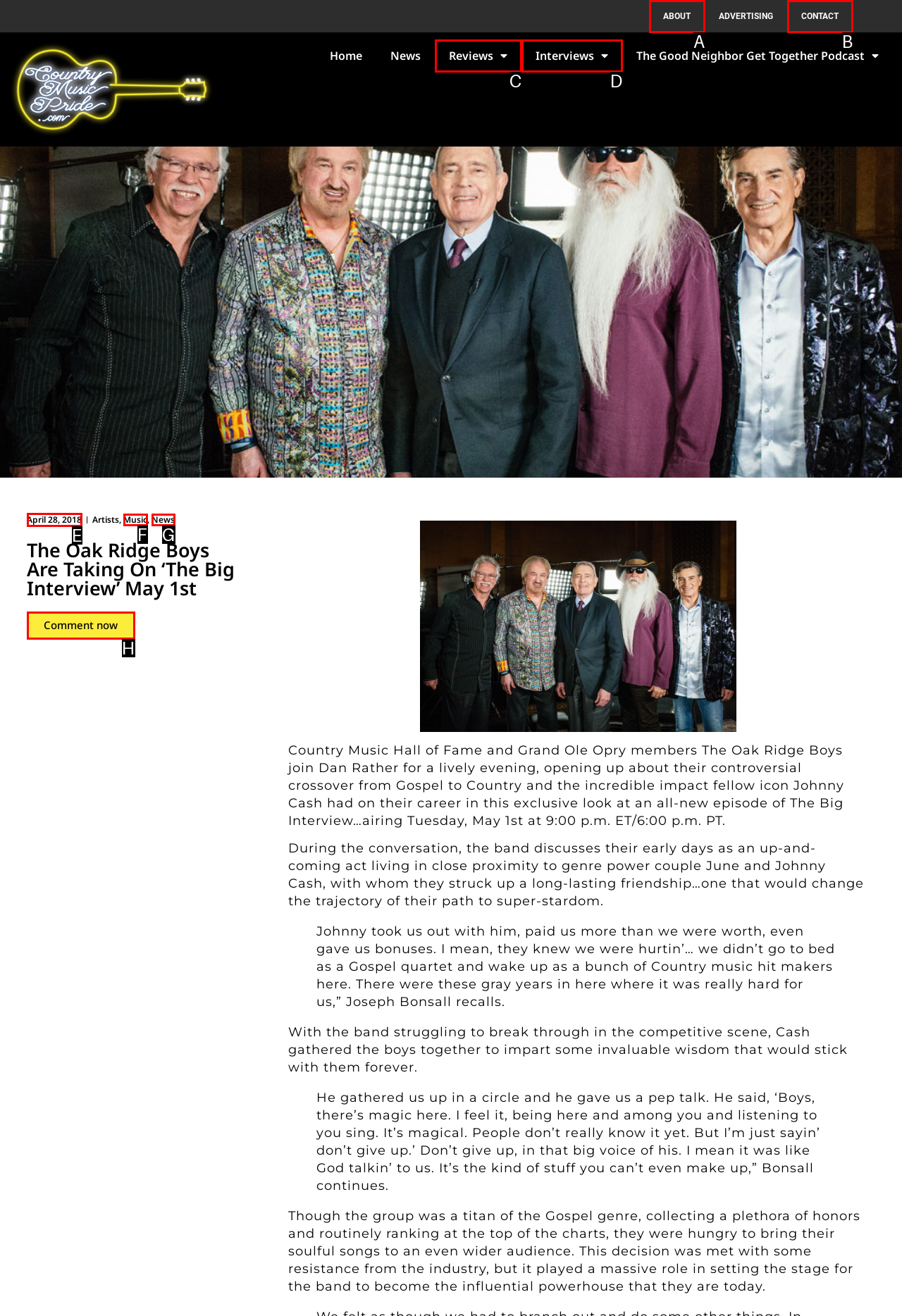Specify which UI element should be clicked to accomplish the task: Read the news from 'April 28, 2018'. Answer with the letter of the correct choice.

E